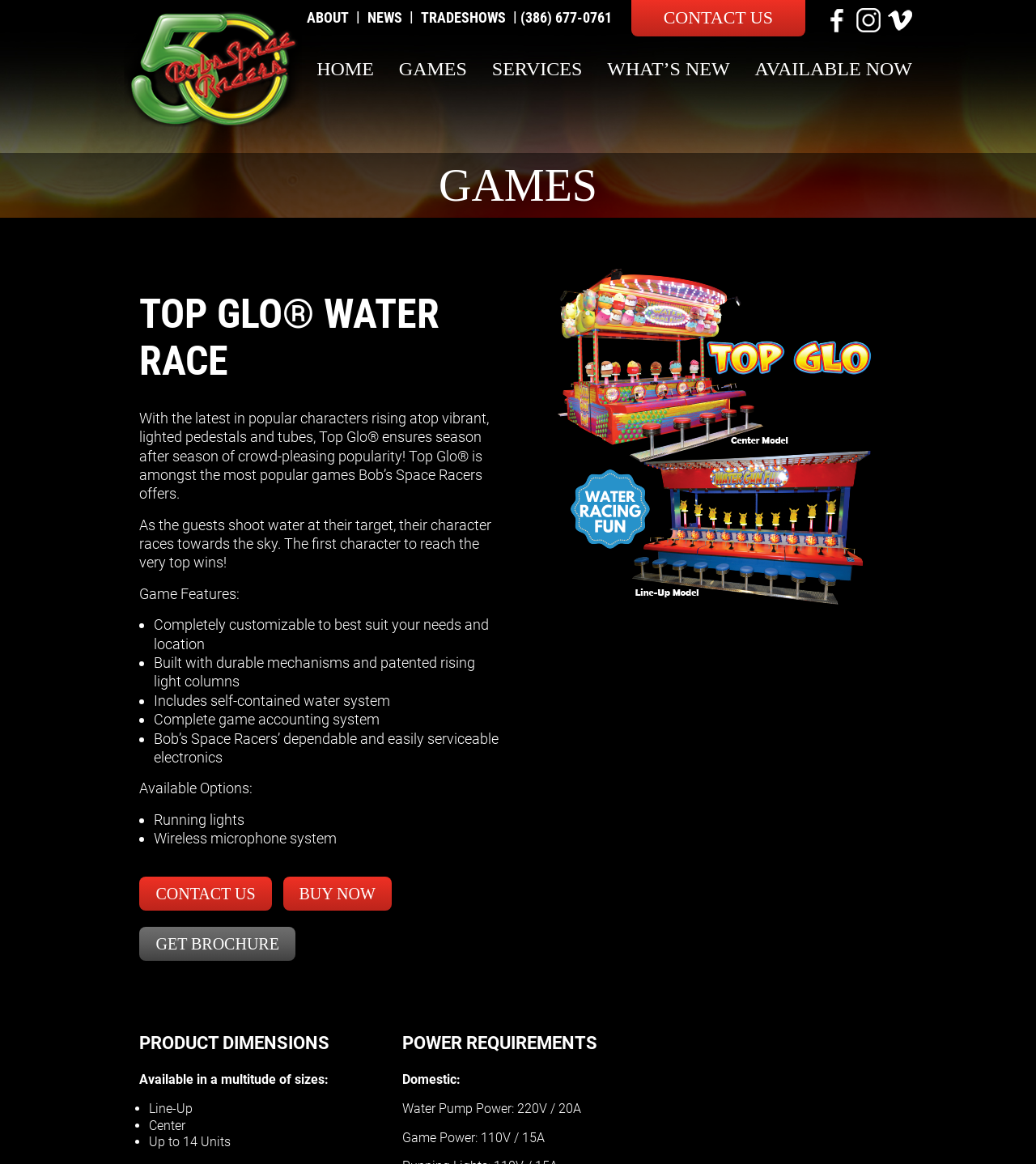Identify the bounding box of the UI component described as: "Contact Us".

[0.135, 0.753, 0.262, 0.782]